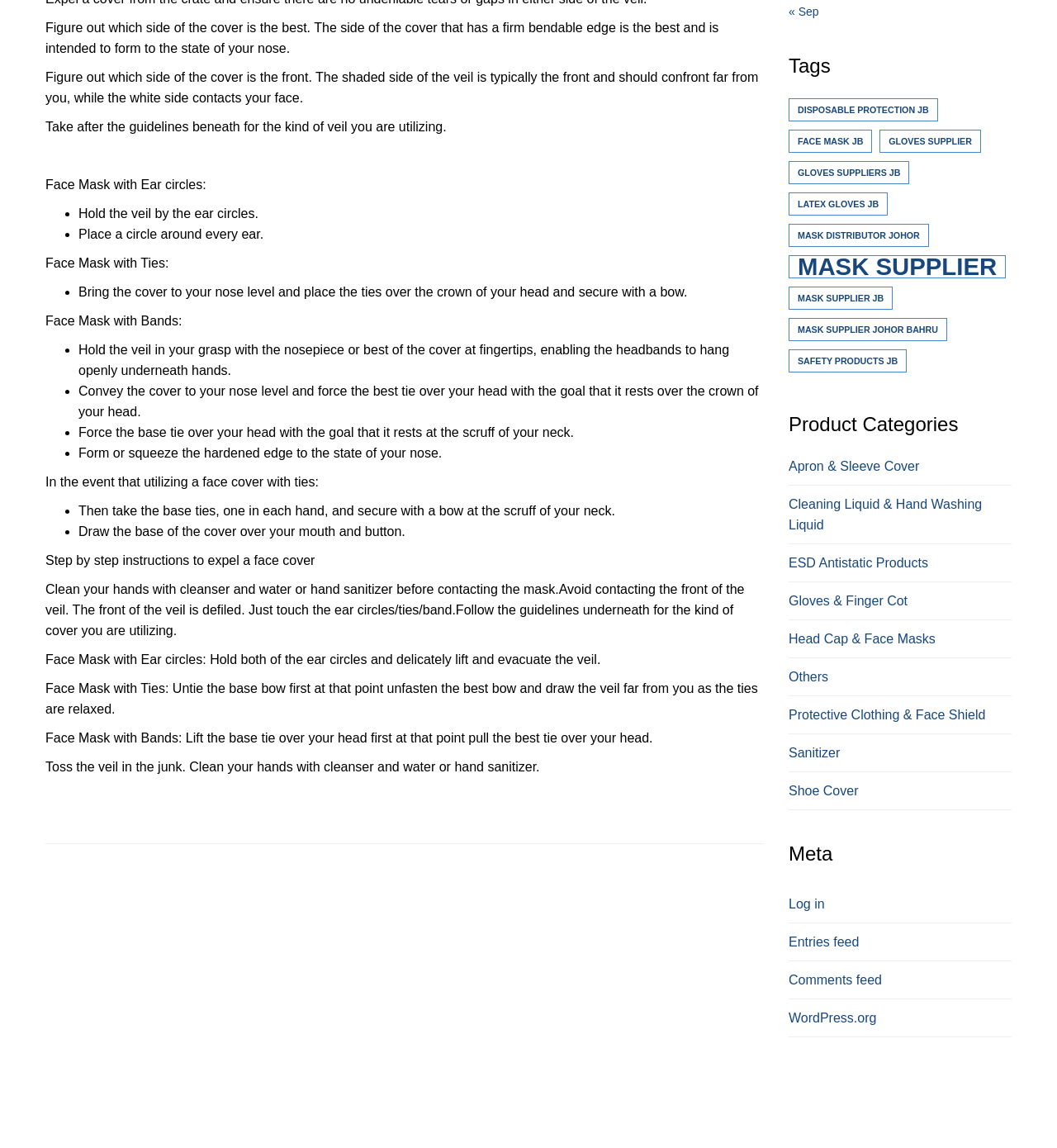How many types of face masks are described?
Please respond to the question thoroughly and include all relevant details.

The webpage describes three types of face masks: Face Mask with Ear circles, Face Mask with Ties, and Face Mask with Bands.